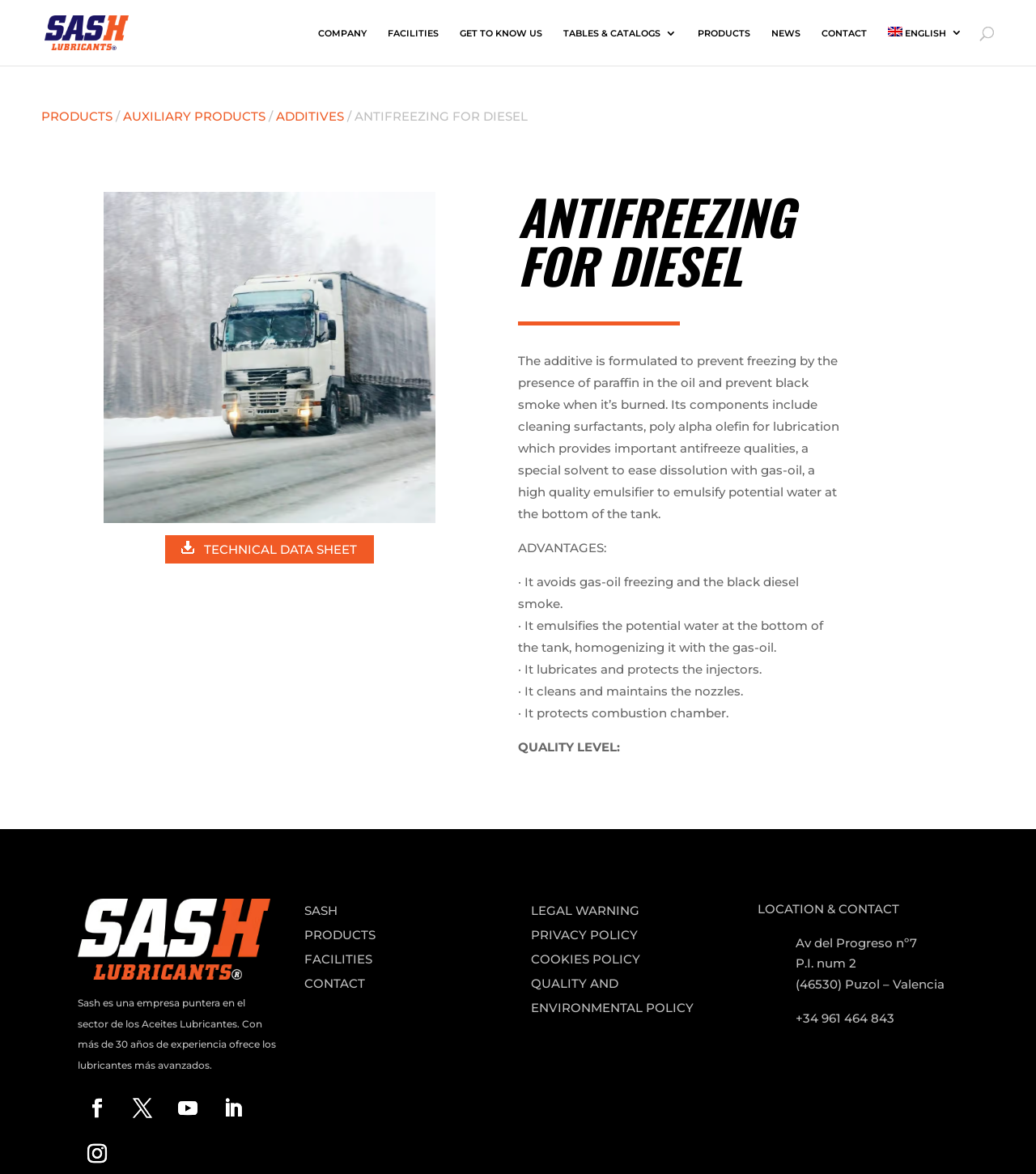Explain the webpage in detail.

This webpage is about Antifreezing for Diesel by Aceites Lubricantes Sash. At the top, there is a logo of Aceites Lubricantes Sash, accompanied by a link to the company's homepage. Below the logo, there is a navigation menu with links to various sections, including COMPANY, FACILITIES, GET TO KNOW US, TABLES & CATALOGS, PRODUCTS, NEWS, CONTACT, and ENGLISH.

On the left side, there is a search bar and a secondary navigation menu with links to PRODUCTS, AUXILIARY PRODUCTS, and ADDITIVES. Below this menu, there is an article section that takes up most of the page. The article is about Antifreezing for Diesel, and it starts with a heading and a technical data sheet link. 

The main content of the article is divided into several sections. The first section describes the product, stating that it prevents freezing and black smoke when burned, and its components include cleaning surfactants and poly alpha olefin for lubrication. 

The next section lists the advantages of the product, including preventing gas-oil freezing, emulsifying potential water, lubricating and protecting injectors, cleaning and maintaining nozzles, and protecting the combustion chamber. 

Below this, there is a section about the quality level of the product. On the right side of the article, there is an image of the SASH Lubricants logo, followed by a brief description of the company. 

At the bottom of the page, there are social media links and a section with links to various pages, including SASH, PRODUCTS, FACILITIES, CONTACT, LEGAL WARNING, PRIVACY POLICY, COOKIES POLICY, and QUALITY AND ENVIRONMENTAL POLICY. 

Finally, there is a section with the company's location and contact information, including address, phone number, and email.